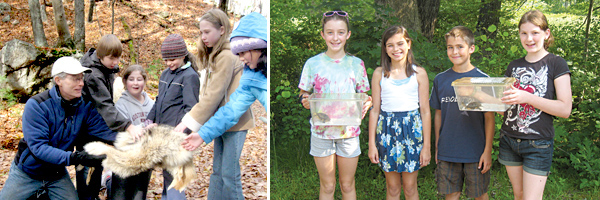What are the children holding in the right image?
Answer the question with a thorough and detailed explanation.

The caption describes the right image as showing a group of children proudly presenting their accomplishments in a nature-related project, and they are holding clear containers filled with aquatic specimens, which they likely collected during a field study.